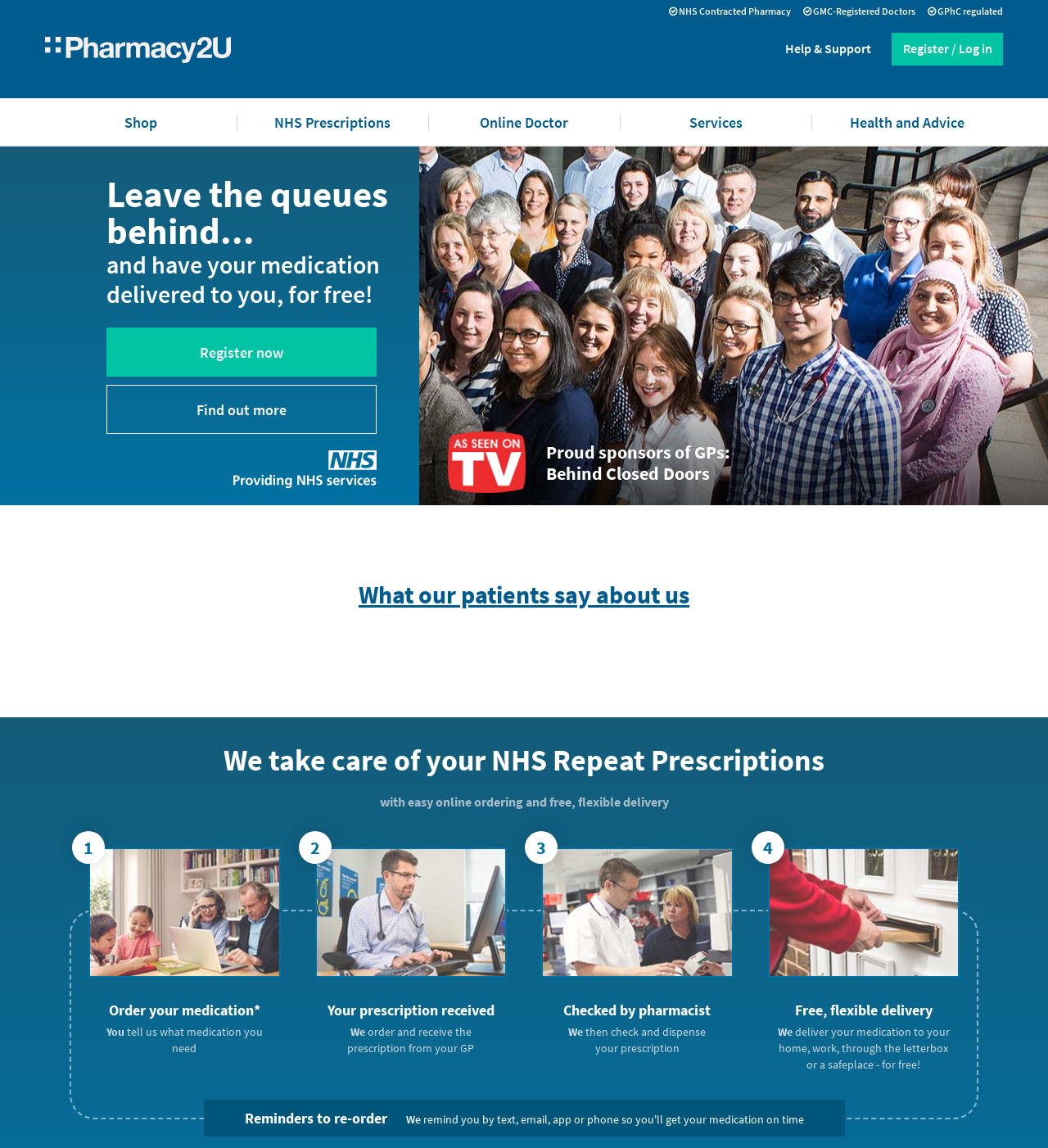Determine the bounding box coordinates of the clickable region to execute the instruction: "Read 'What our patients say about us'". The coordinates should be four float numbers between 0 and 1, denoted as [left, top, right, bottom].

[0.342, 0.504, 0.658, 0.531]